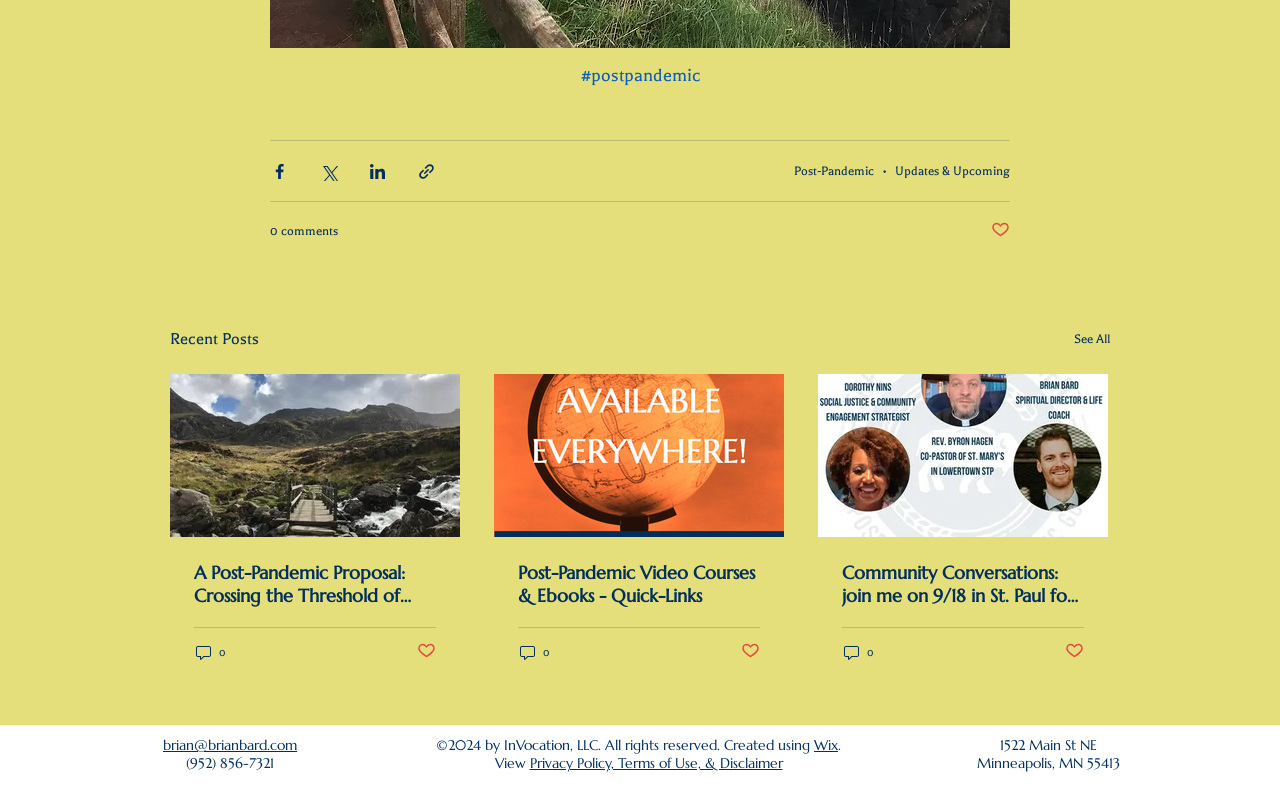Locate the bounding box coordinates of the segment that needs to be clicked to meet this instruction: "Share via Facebook".

[0.211, 0.202, 0.226, 0.225]